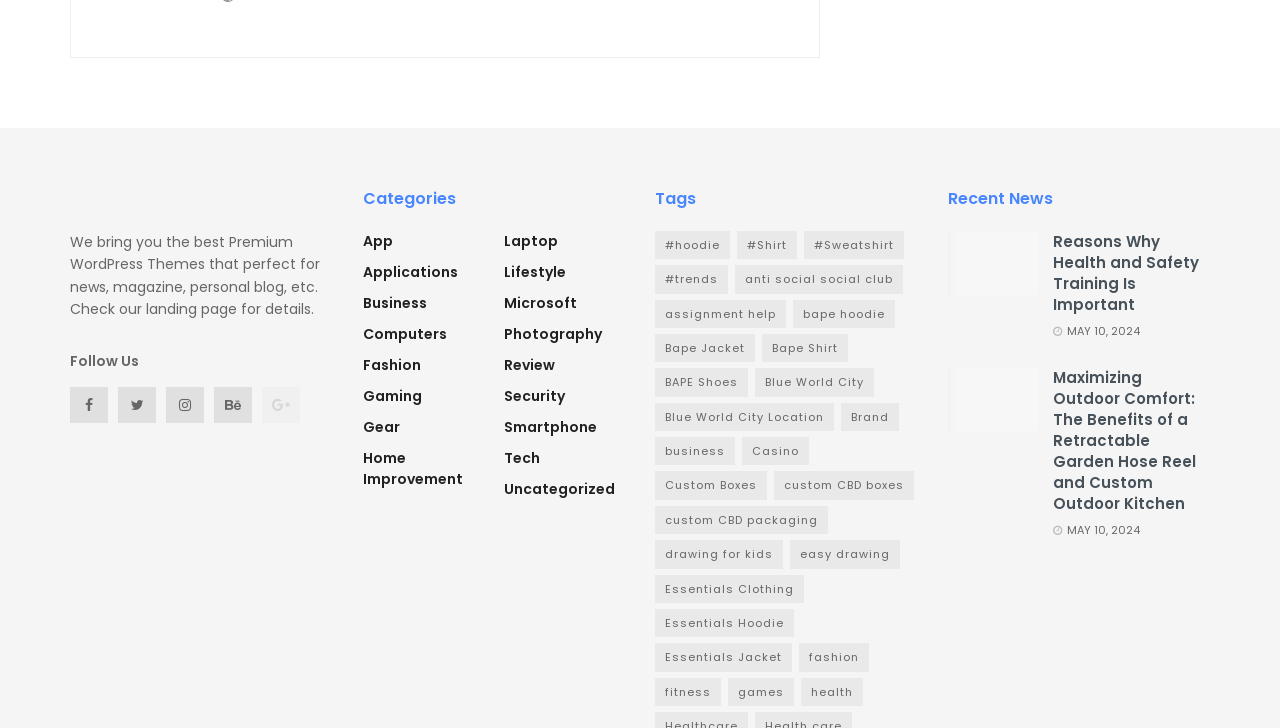What is the title of the first news article?
Answer the question with a single word or phrase by looking at the picture.

Reasons Why Health and Safety Training Is Important